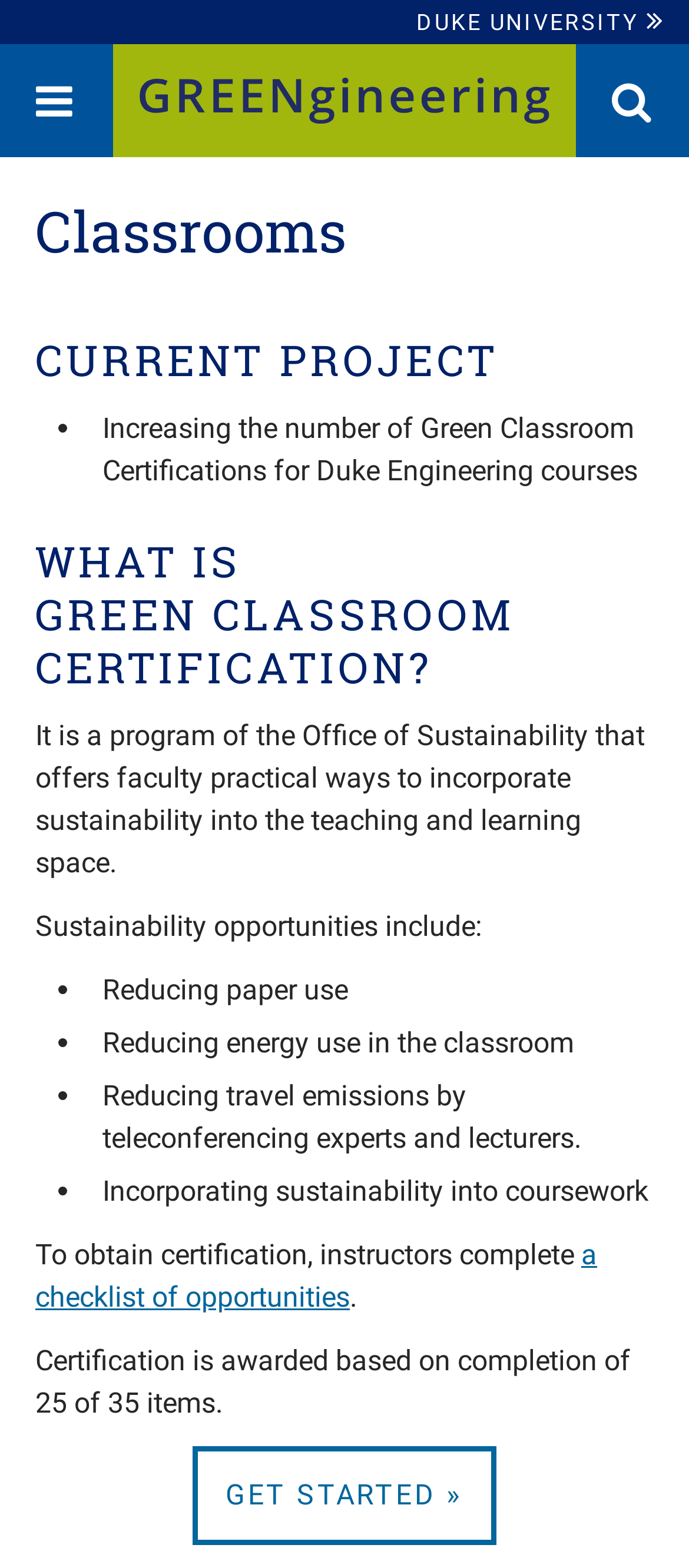Based on what you see in the screenshot, provide a thorough answer to this question: What is the purpose of Green Classroom Certification?

The answer can be found by reading the static text that describes the Green Classroom Certification program, which states that it offers faculty practical ways to incorporate sustainability into the teaching and learning space.